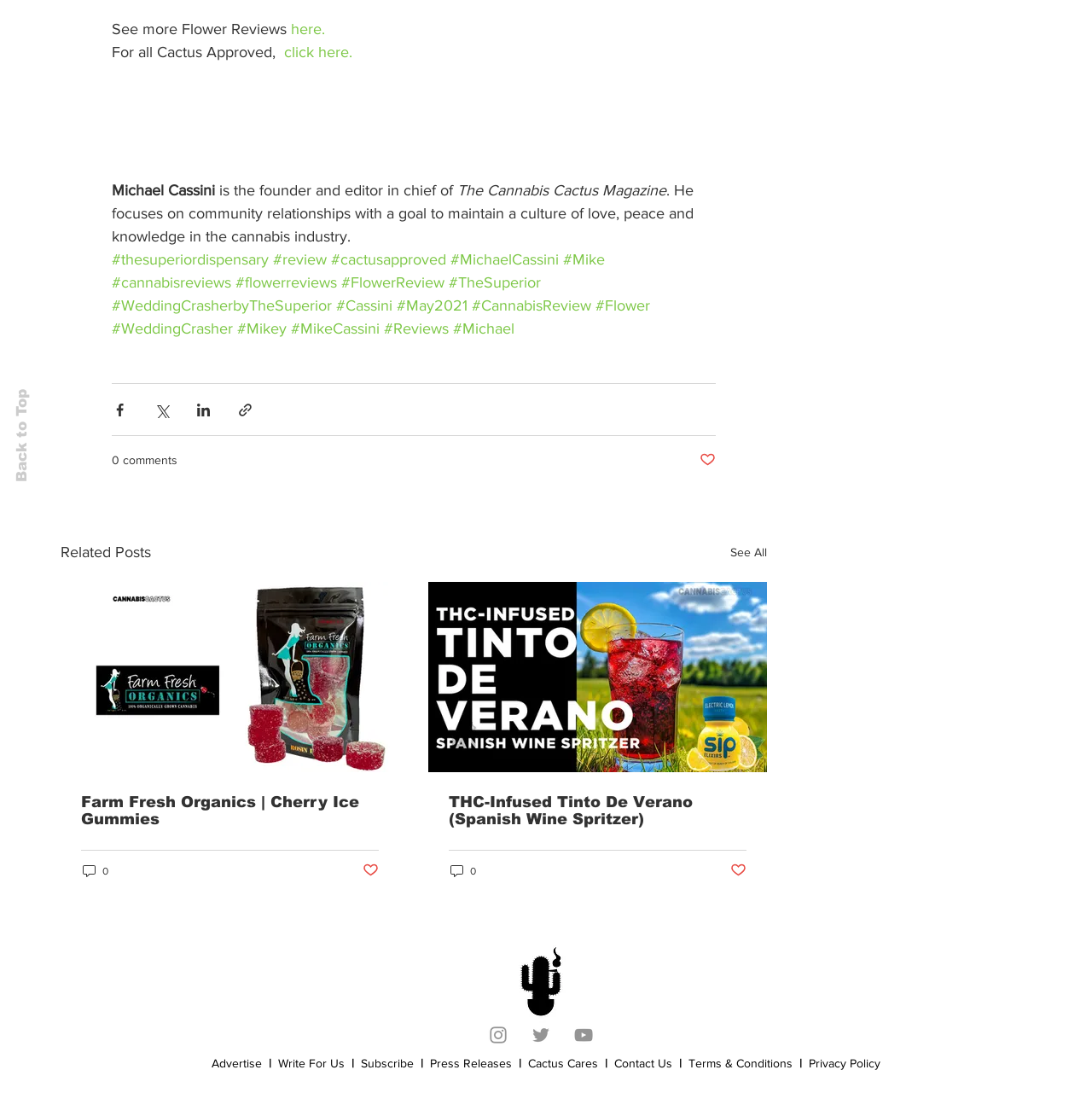Provide the bounding box coordinates of the HTML element described as: "Terms & Conditions". The bounding box coordinates should be four float numbers between 0 and 1, i.e., [left, top, right, bottom].

[0.63, 0.966, 0.726, 0.979]